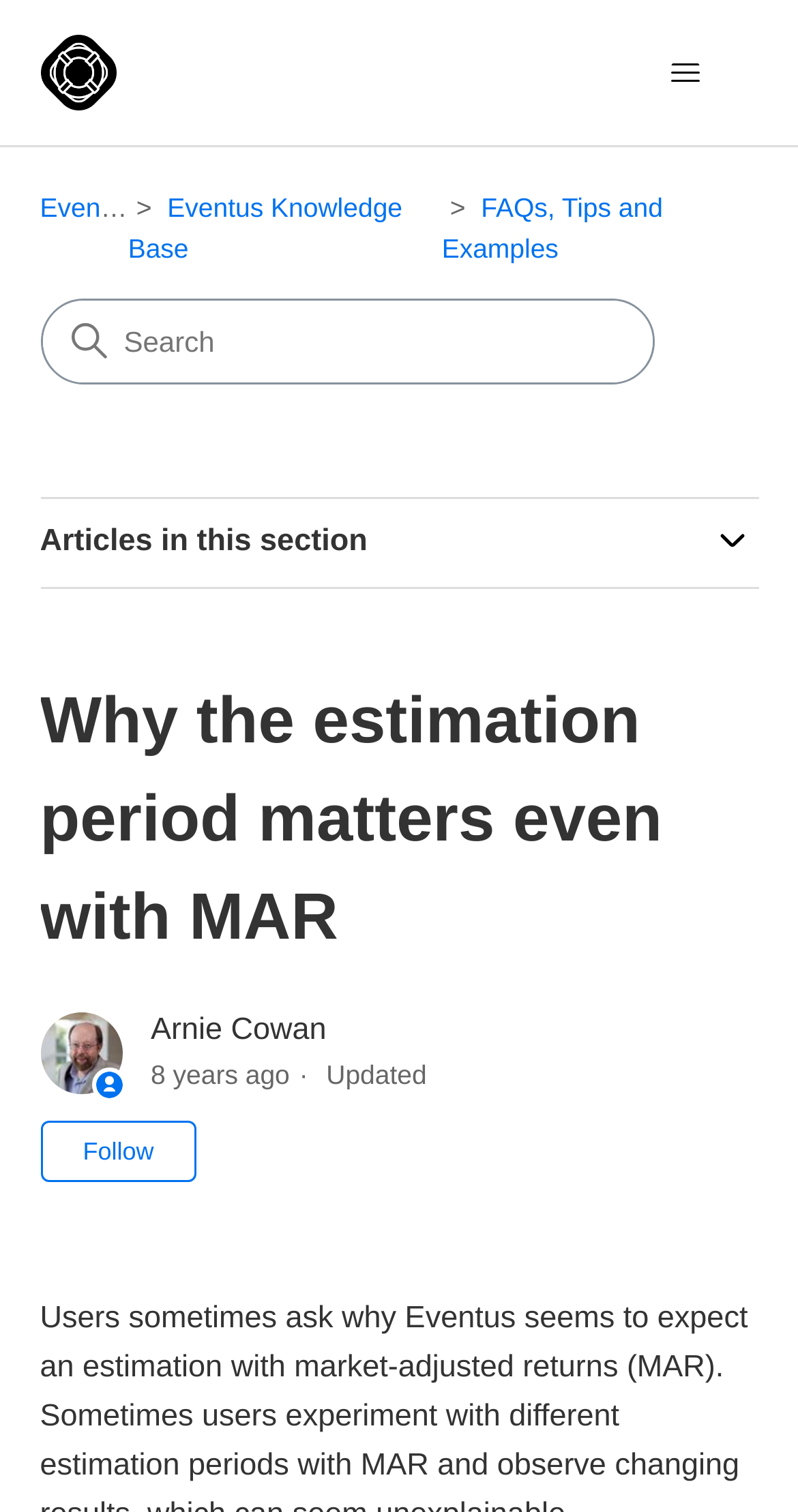Find the bounding box of the element with the following description: "FAQs, Tips and Examples". The coordinates must be four float numbers between 0 and 1, formatted as [left, top, right, bottom].

[0.554, 0.127, 0.831, 0.174]